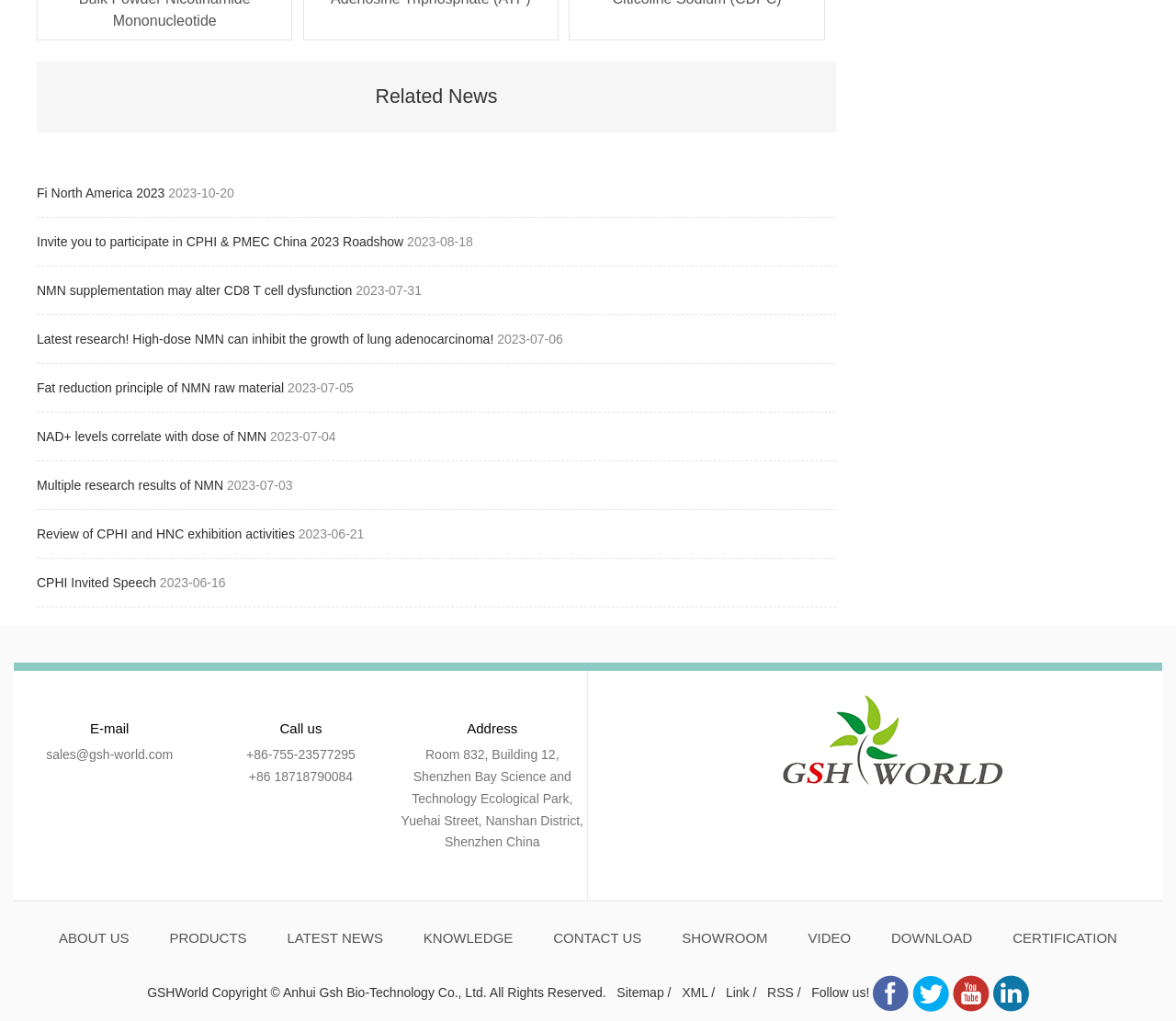What is the company name?
Refer to the image and provide a concise answer in one word or phrase.

Anhui Gsh Bio-Technology Co., Ltd